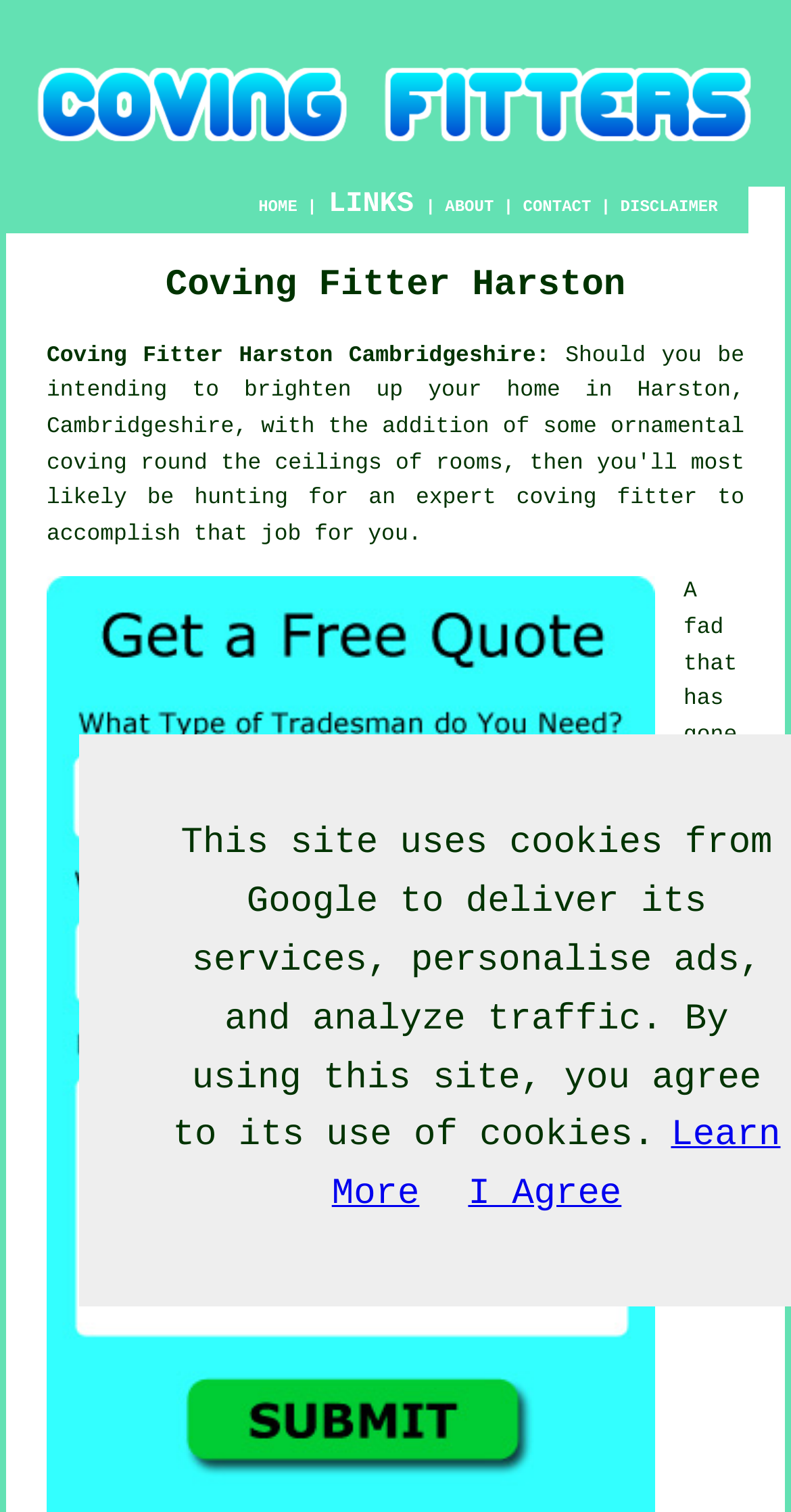What is the location where the coving fitter operates?
Could you answer the question with a detailed and thorough explanation?

The webpage mentions 'Harston Coving Fitters' and 'Coving Fitter Harston Cambridgeshire', which indicates that the coving fitter operates in Harston, Cambridgeshire.